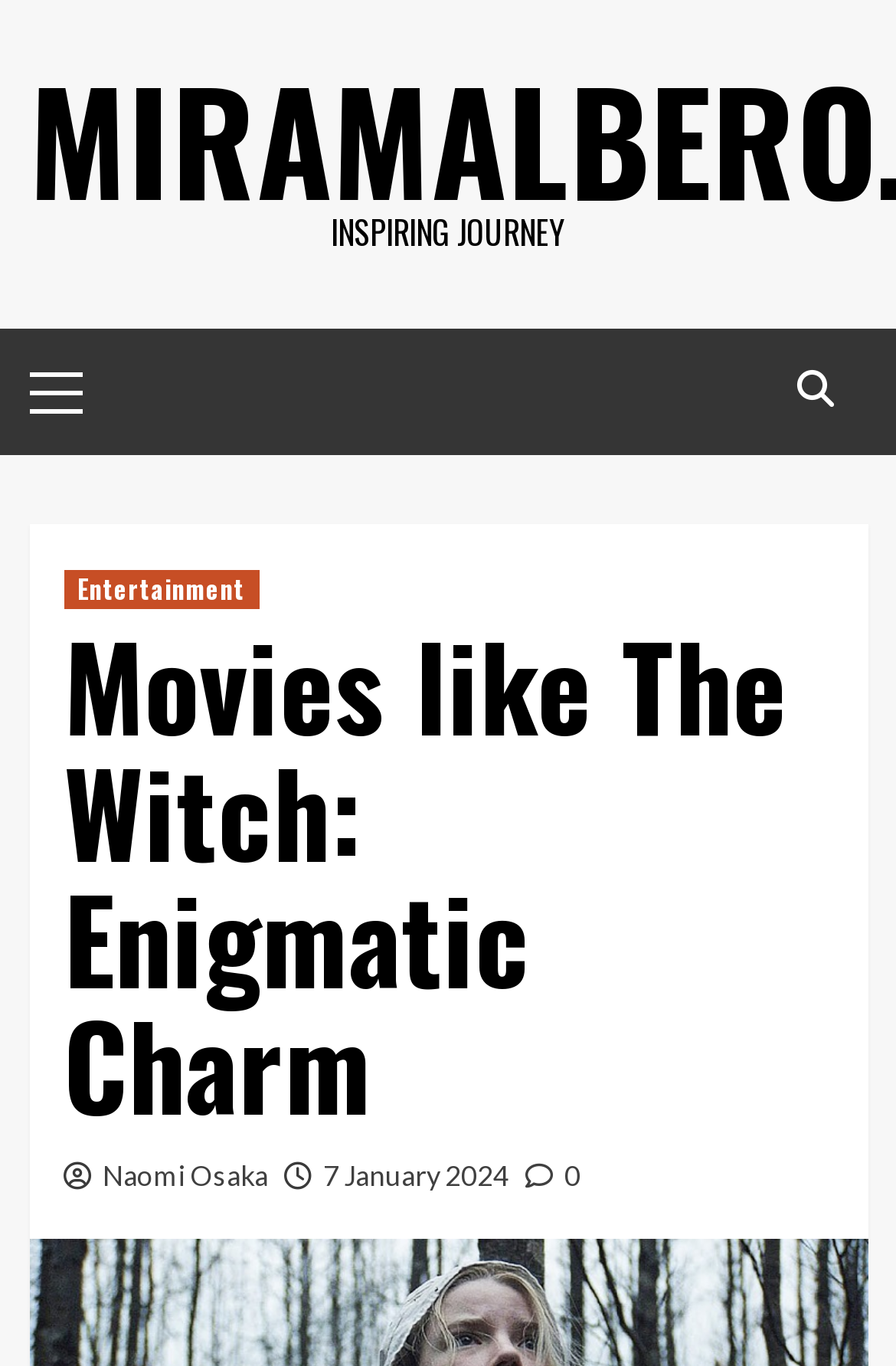Identify the primary heading of the webpage and provide its text.

Movies like The Witch: Enigmatic Charm